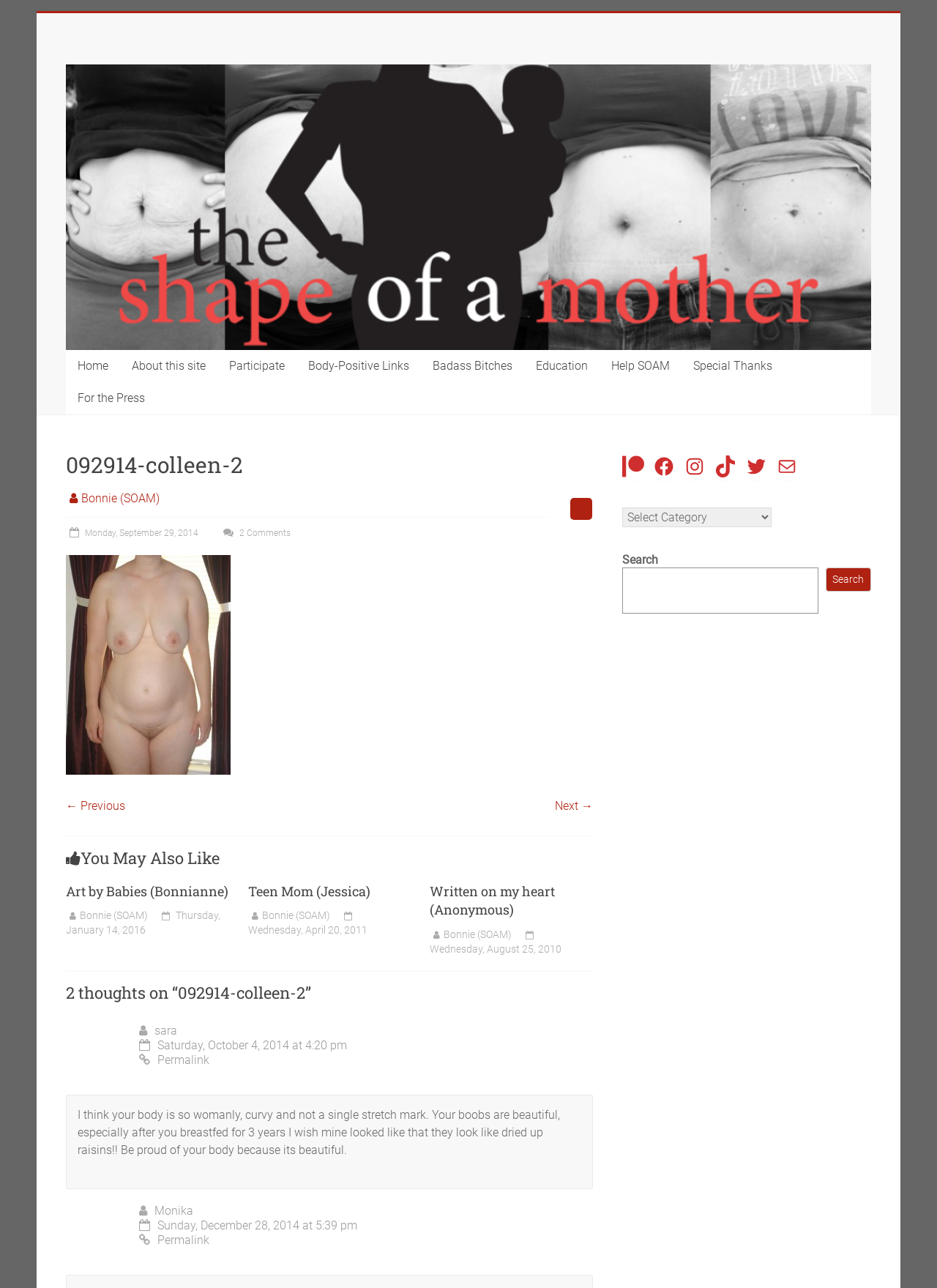Specify the bounding box coordinates of the area to click in order to execute this command: 'Go to the 'Next' page'. The coordinates should consist of four float numbers ranging from 0 to 1, and should be formatted as [left, top, right, bottom].

[0.592, 0.618, 0.633, 0.634]